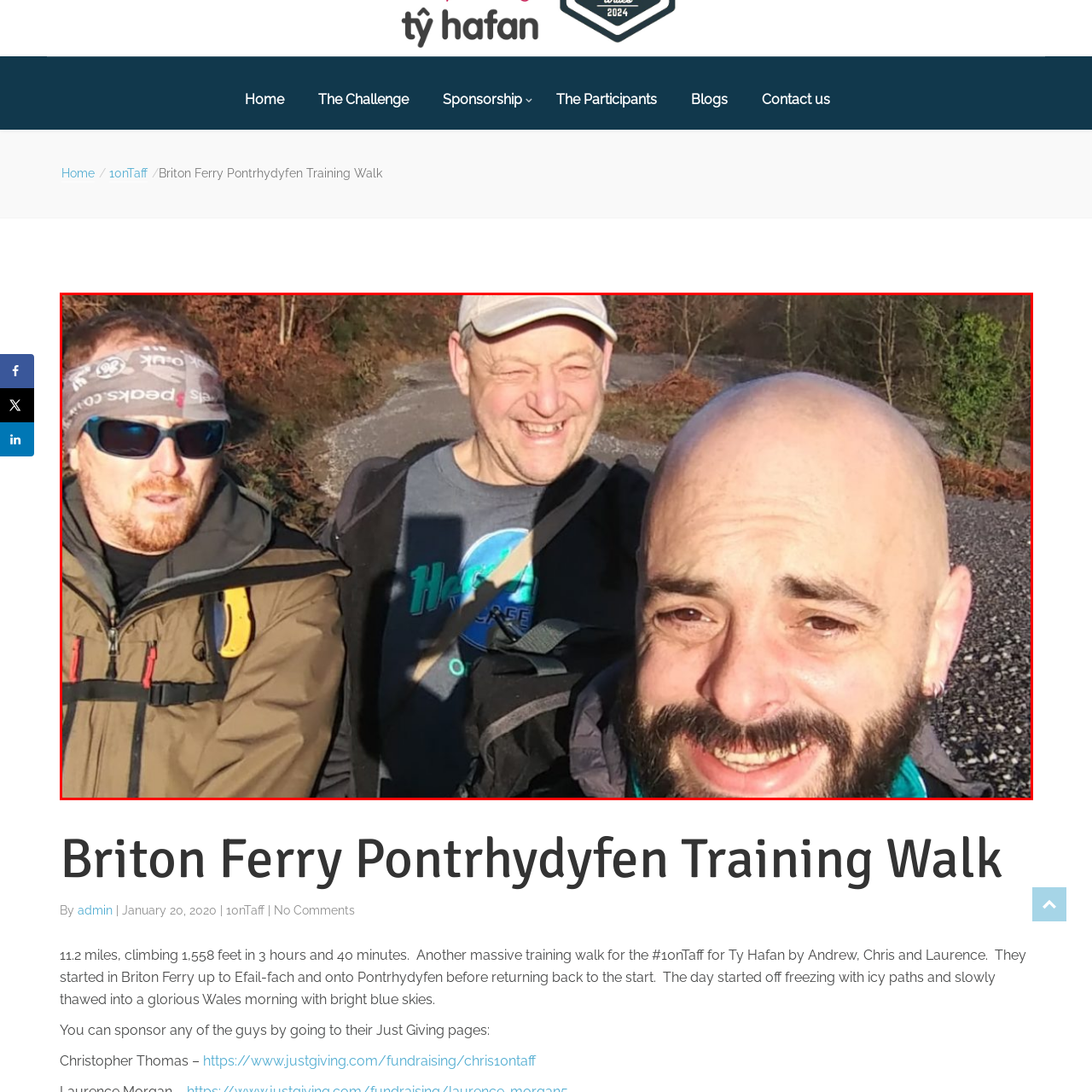Inspect the image bordered in red and answer the following question in detail, drawing on the visual content observed in the image:
What is the man on the left wearing on his head?

According to the caption, the man on the left is described as 'sporting a headband and sunglasses', which indicates that he is wearing a headband on his head.